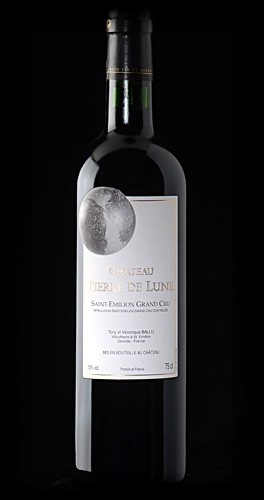What is the region of origin of the wine?
From the details in the image, answer the question comprehensively.

The region of origin of the wine can be determined by looking at the label on the bottle, which designates the wine as 'Saint Emilion Grand Cru', indicating that it comes from the renowned wine region of Saint-Émilion.